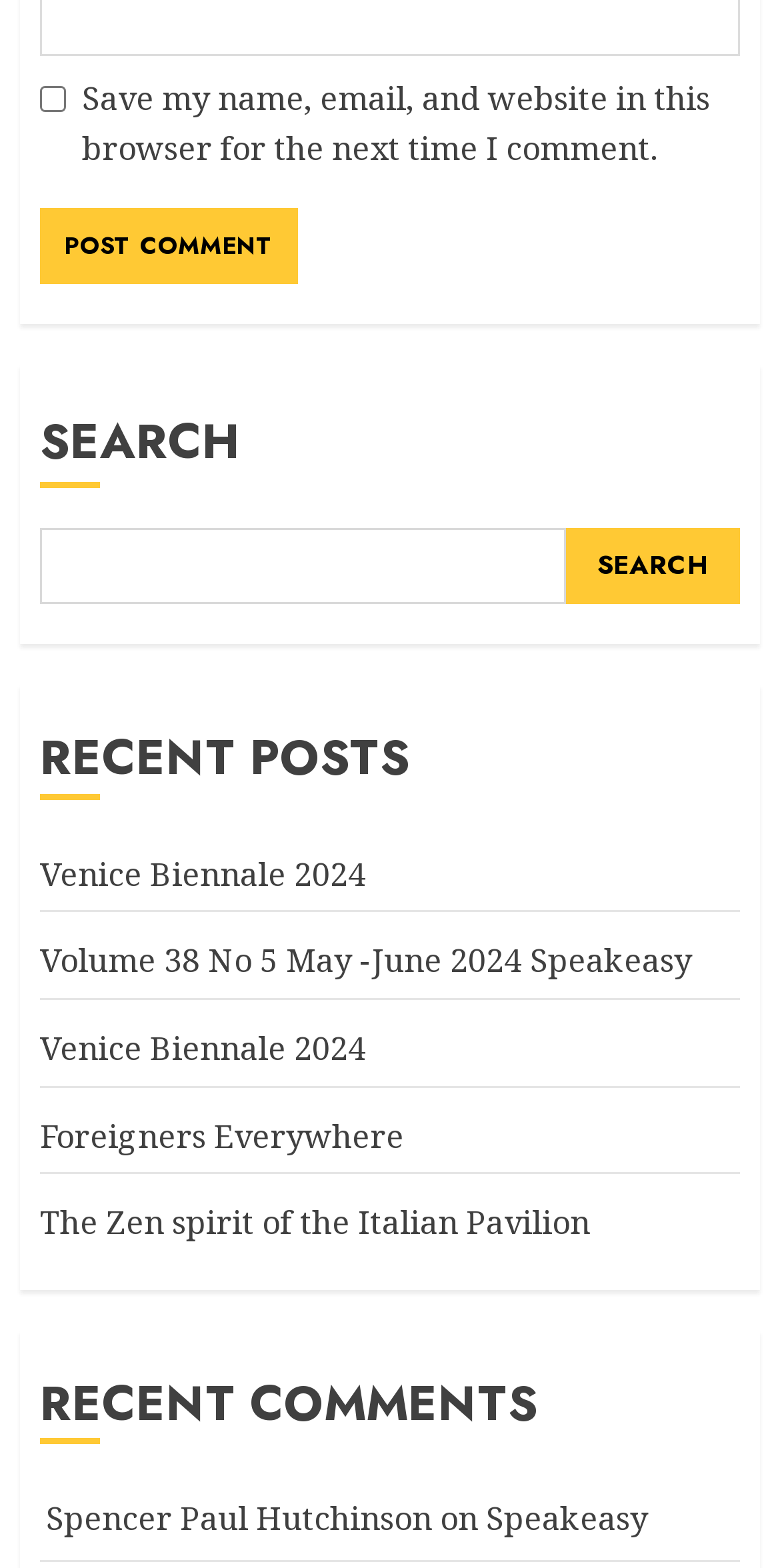Determine the bounding box coordinates of the section I need to click to execute the following instruction: "read recent posts". Provide the coordinates as four float numbers between 0 and 1, i.e., [left, top, right, bottom].

[0.051, 0.462, 0.949, 0.51]